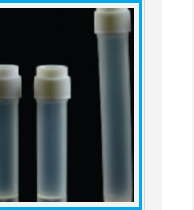What is the color of the background?
From the screenshot, provide a brief answer in one word or phrase.

Dark